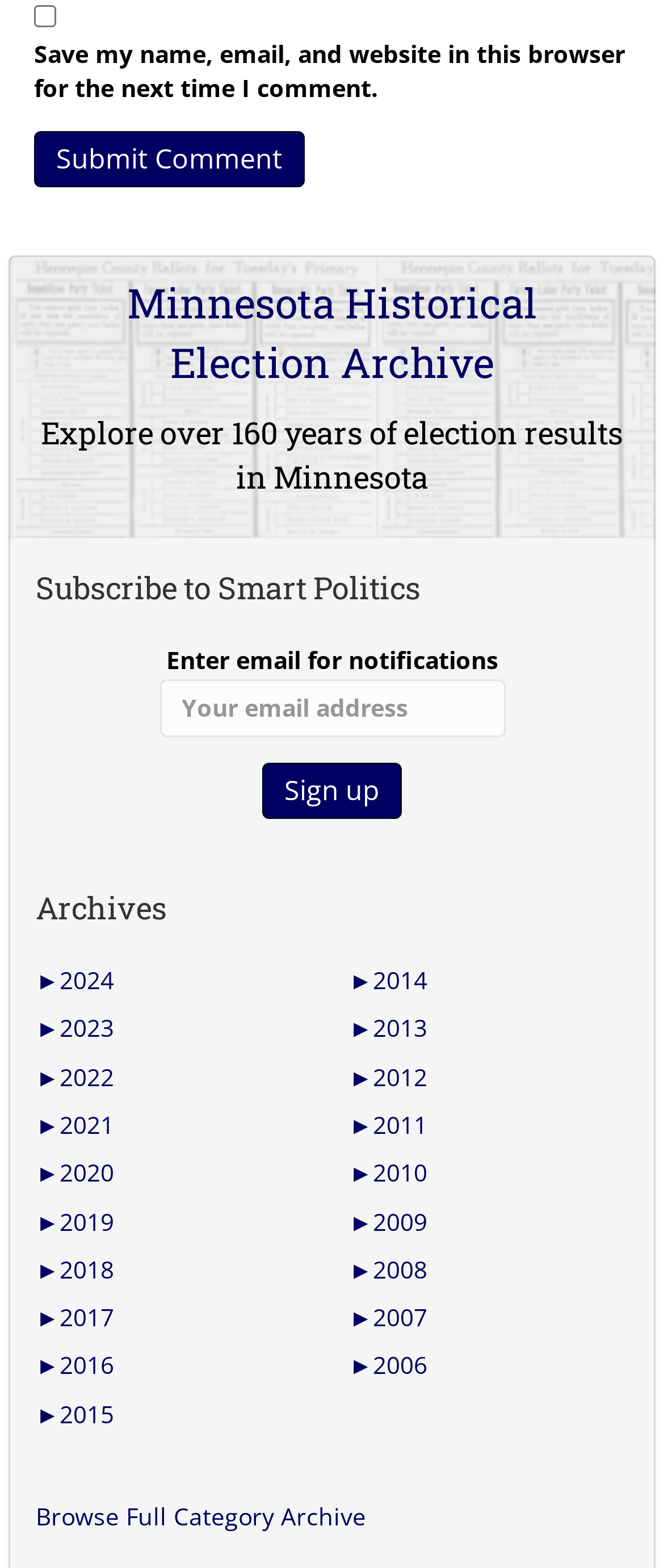Pinpoint the bounding box coordinates of the clickable area necessary to execute the following instruction: "Submit a comment". The coordinates should be given as four float numbers between 0 and 1, namely [left, top, right, bottom].

[0.051, 0.084, 0.459, 0.12]